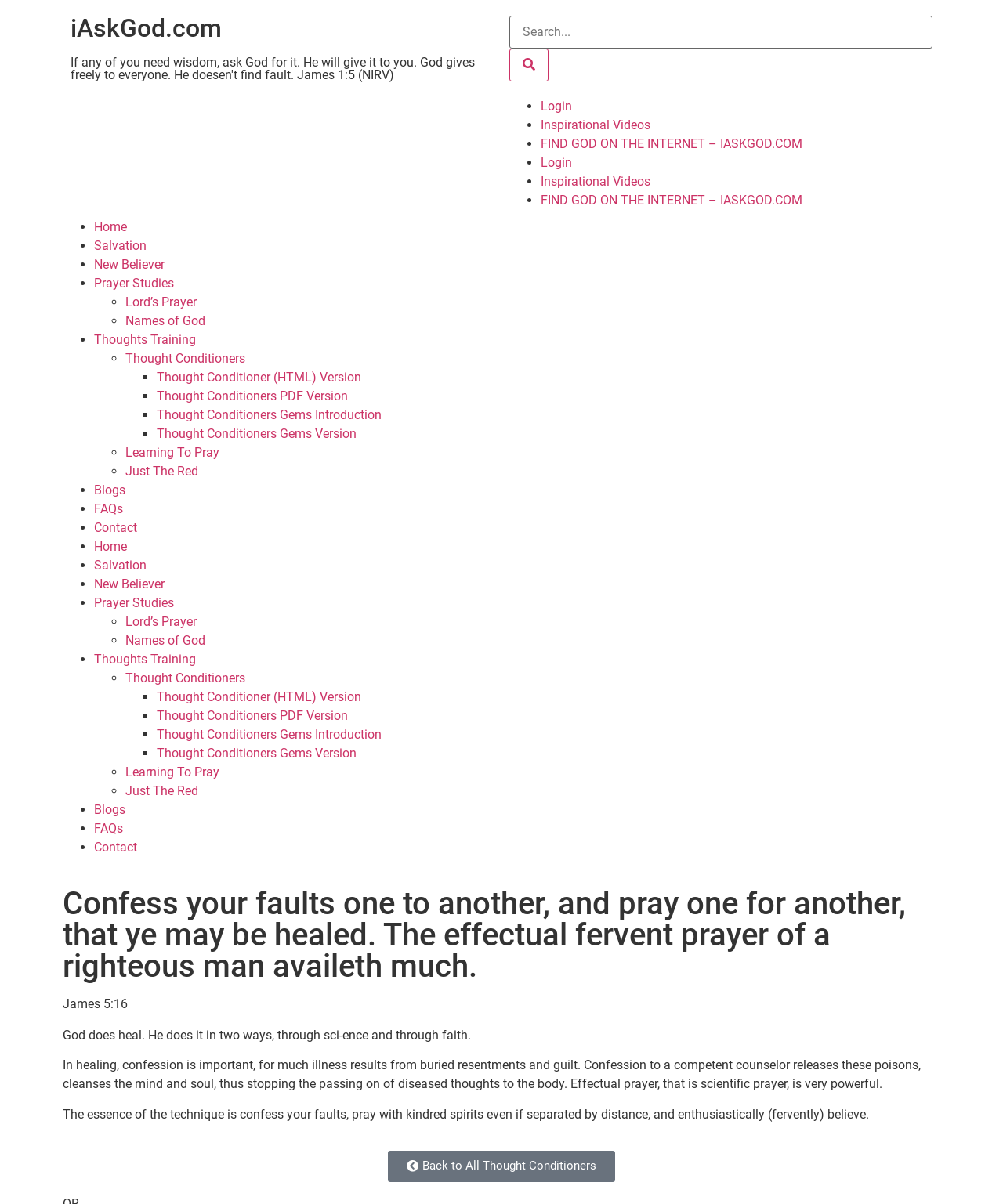Identify the bounding box of the HTML element described here: "Back to All Thought Conditioners". Provide the coordinates as four float numbers between 0 and 1: [left, top, right, bottom].

[0.387, 0.956, 0.613, 0.982]